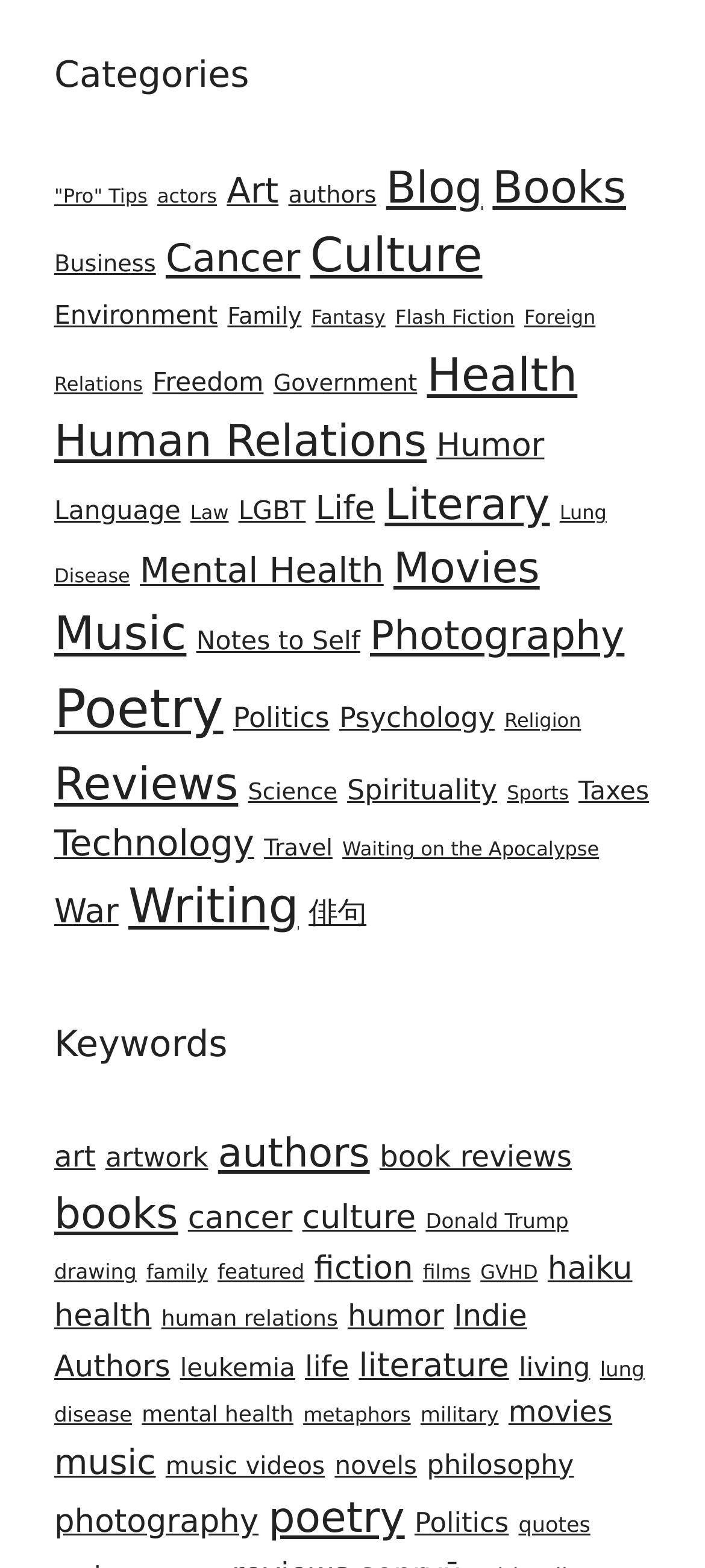Are there any categories or keywords related to health?
Provide a concise answer using a single word or phrase based on the image.

Yes